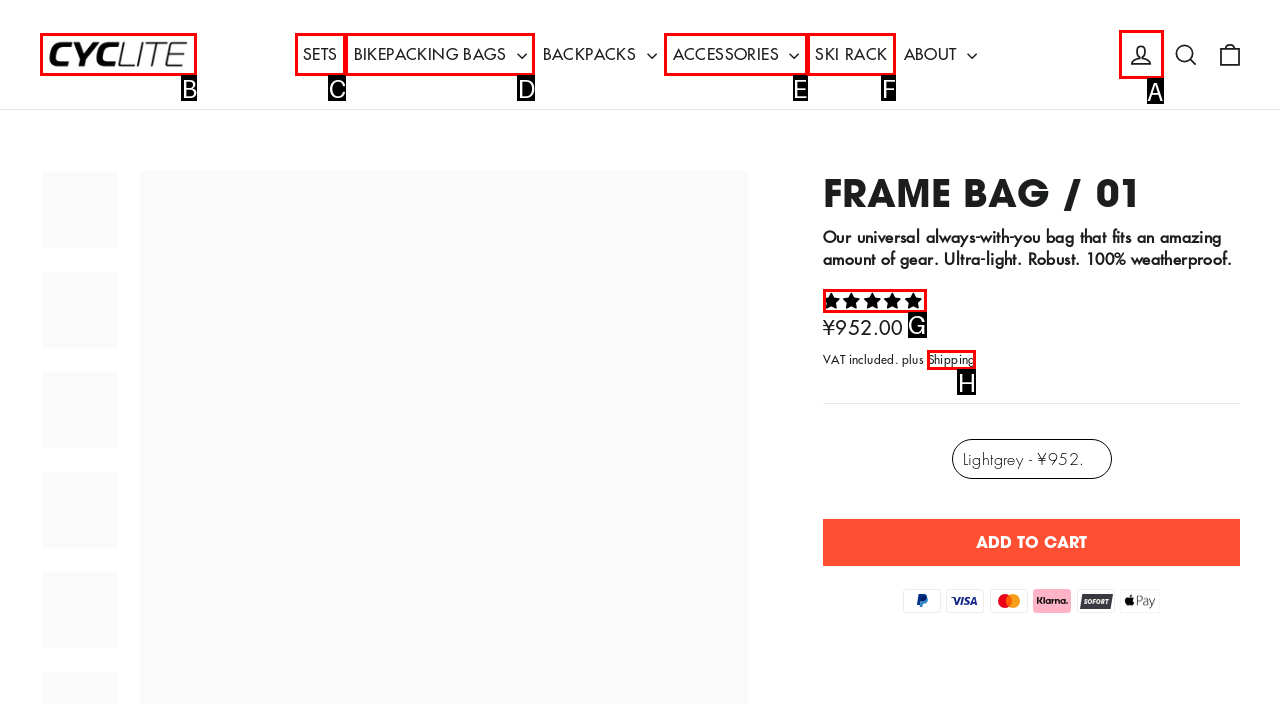Match the description: BIKEPACKING BAGS to the correct HTML element. Provide the letter of your choice from the given options.

D